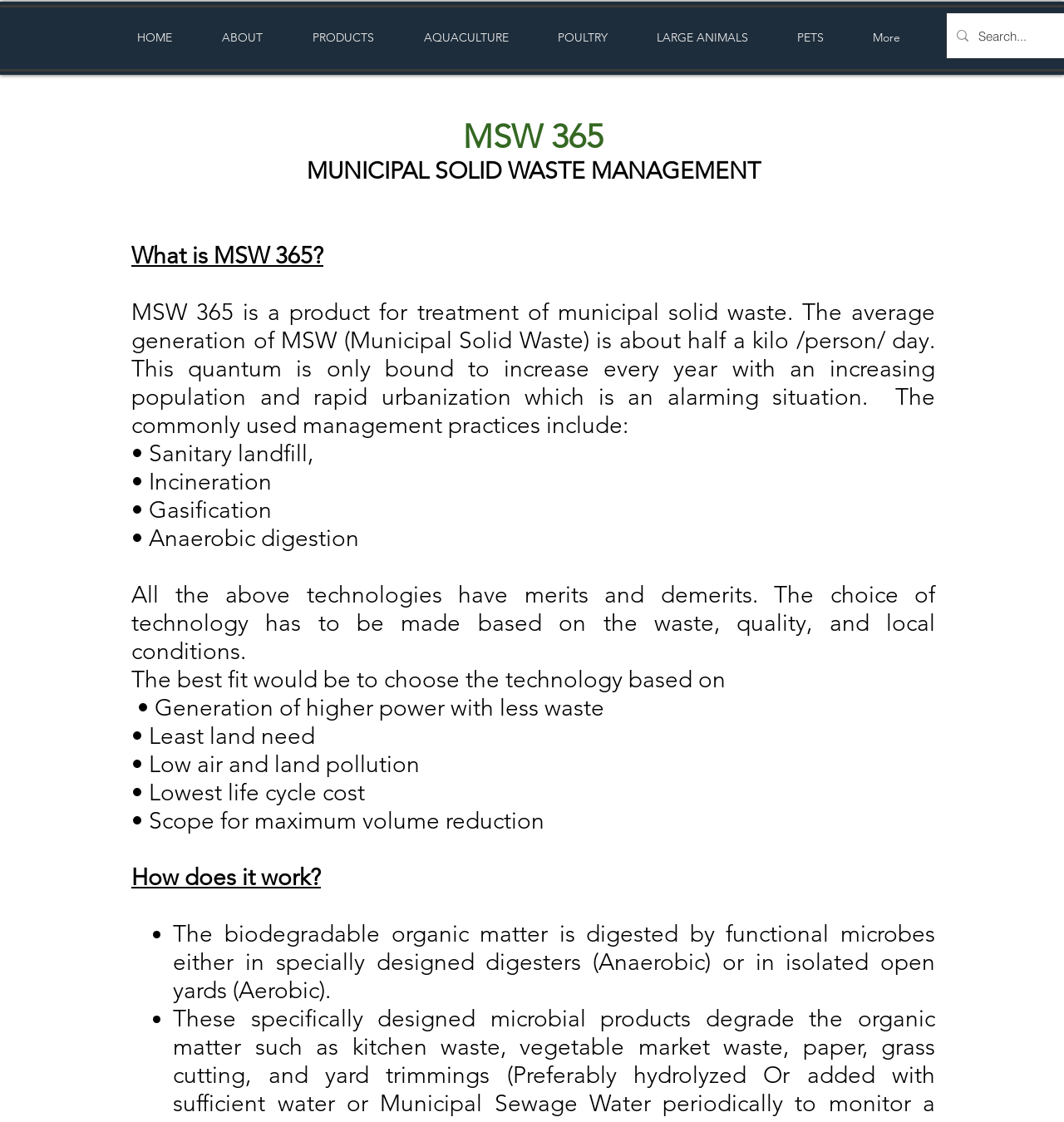Identify the bounding box coordinates of the element that should be clicked to fulfill this task: "Search for something". The coordinates should be provided as four float numbers between 0 and 1, i.e., [left, top, right, bottom].

None